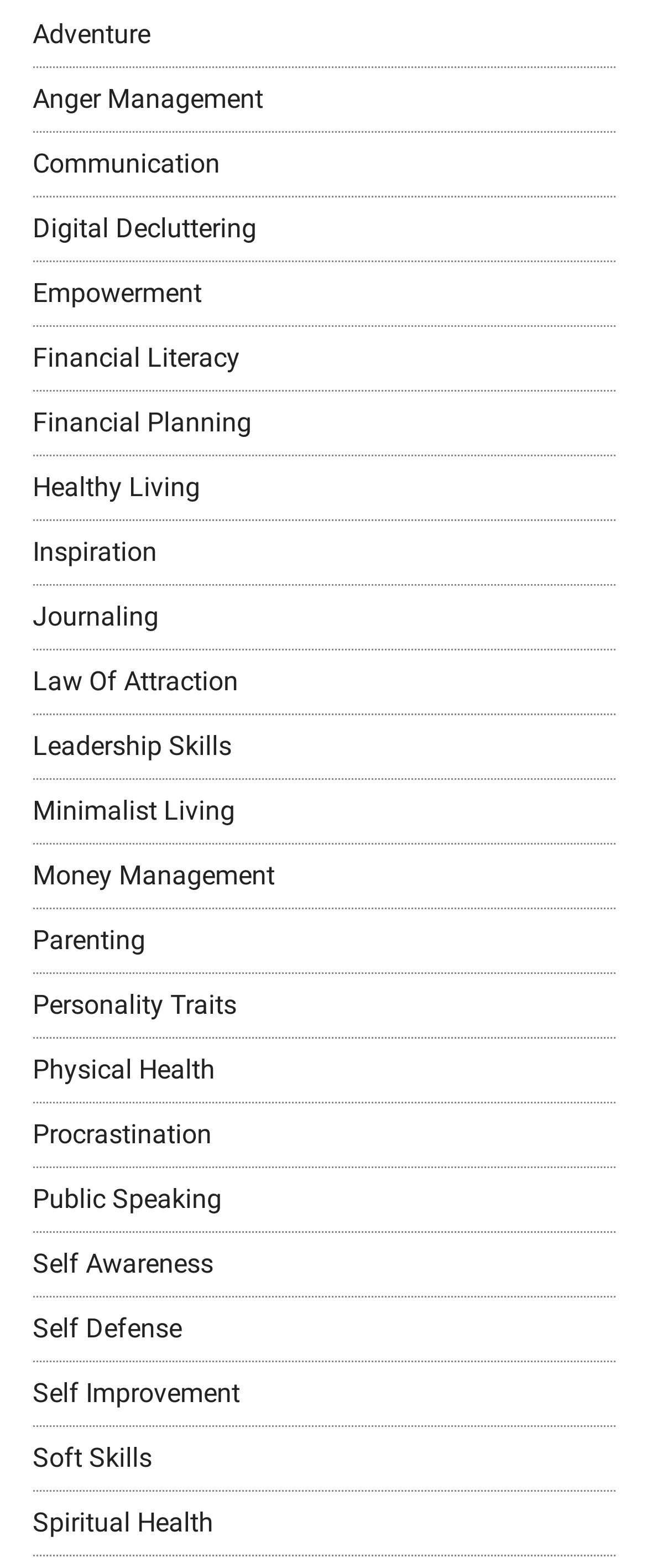Bounding box coordinates are specified in the format (top-left x, top-left y, bottom-right x, bottom-right y). All values are floating point numbers bounded between 0 and 1. Please provide the bounding box coordinate of the region this sentence describes: Financial Planning

[0.05, 0.259, 0.388, 0.279]